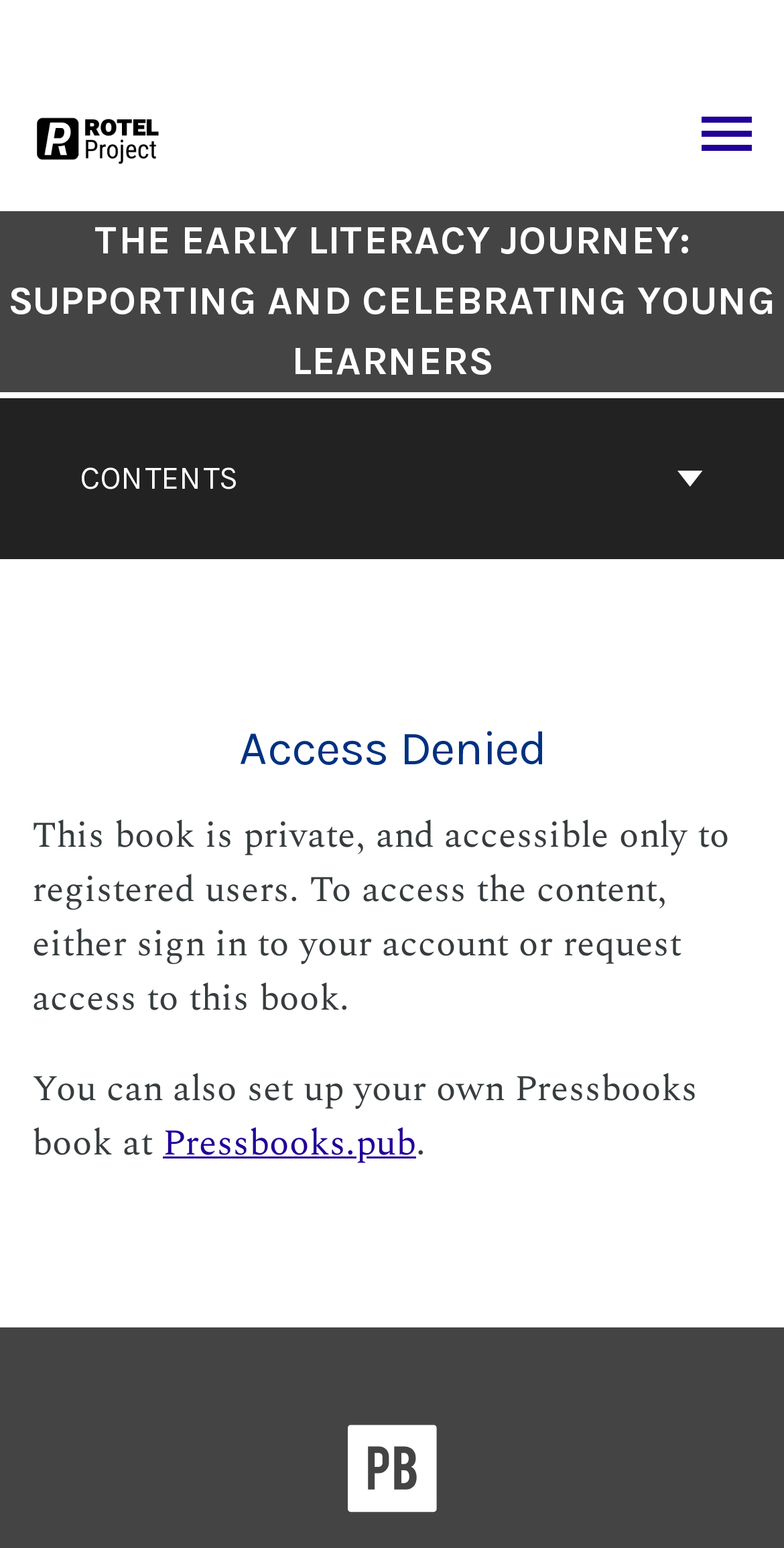Please answer the following question using a single word or phrase: 
What is the name of the platform to set up own book?

Pressbooks.pub